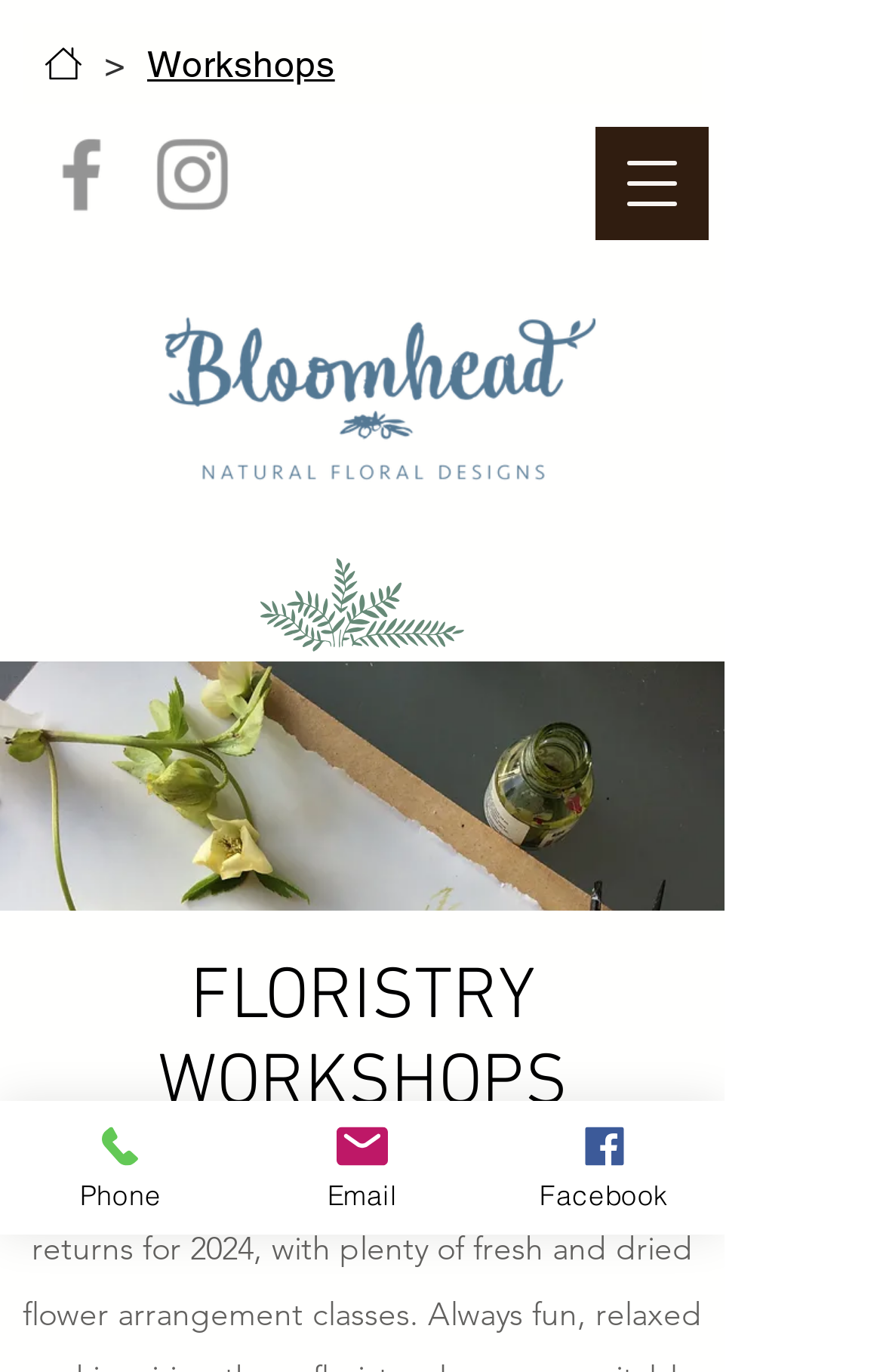Please indicate the bounding box coordinates for the clickable area to complete the following task: "Open navigation menu". The coordinates should be specified as four float numbers between 0 and 1, i.e., [left, top, right, bottom].

[0.674, 0.092, 0.803, 0.175]